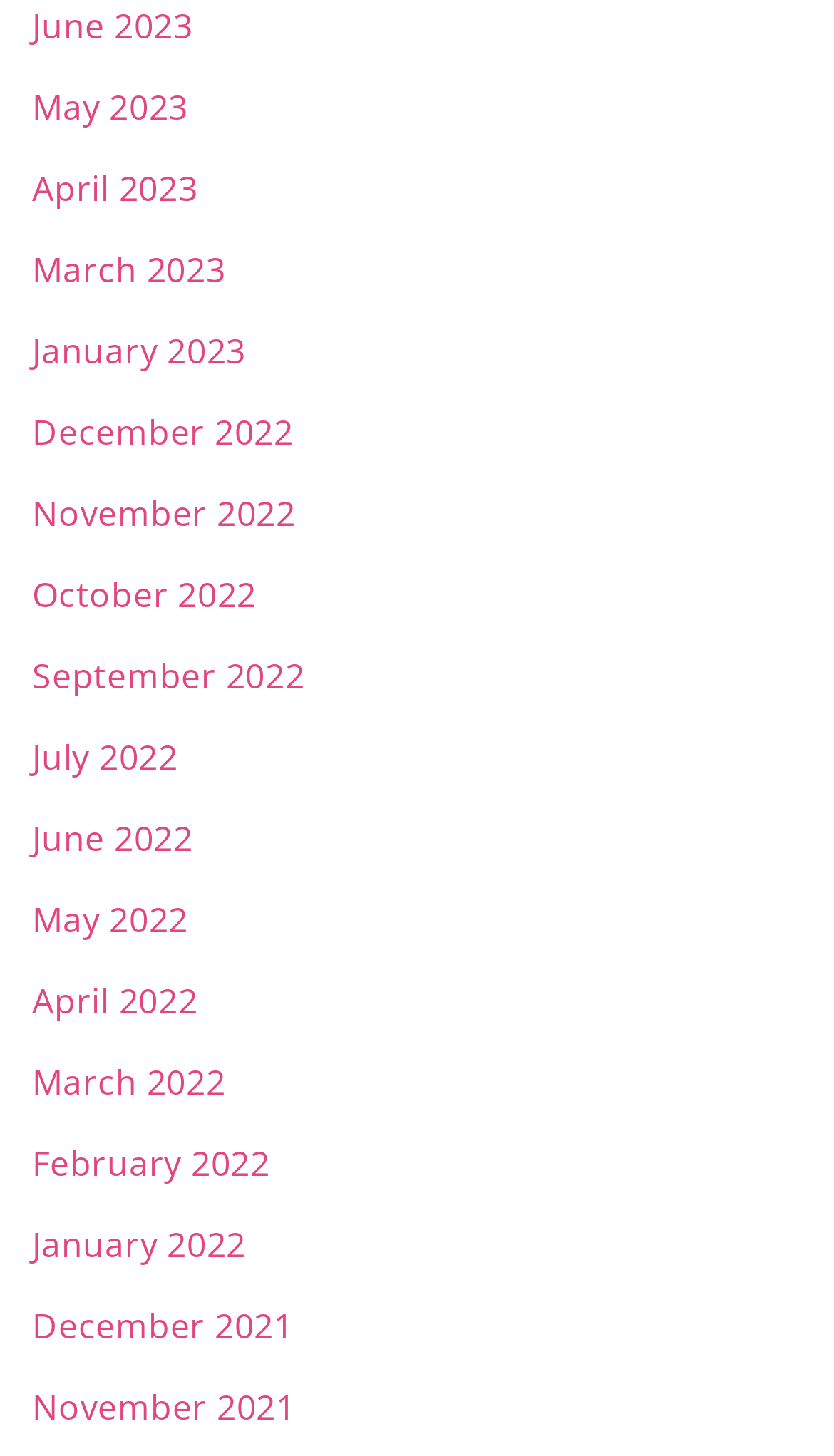Please provide a comprehensive response to the question based on the details in the image: How many links are there in the first half of 2022?

I counted the number of link elements with month and year text that fall in the first half of 2022, and there are 6 of them, namely January 2022 to June 2022.